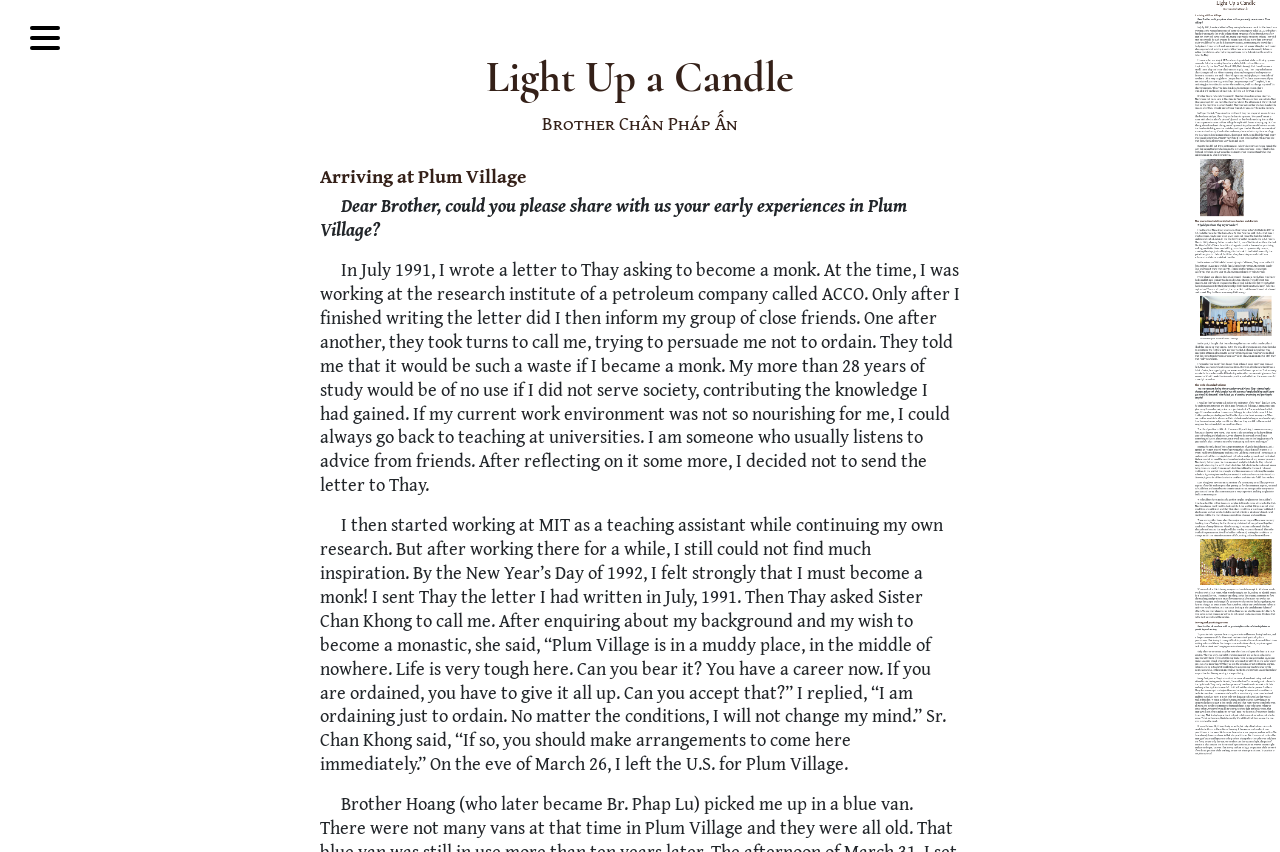Where did the author work before coming to Plum Village?
Look at the image and answer the question with a single word or phrase.

MIT